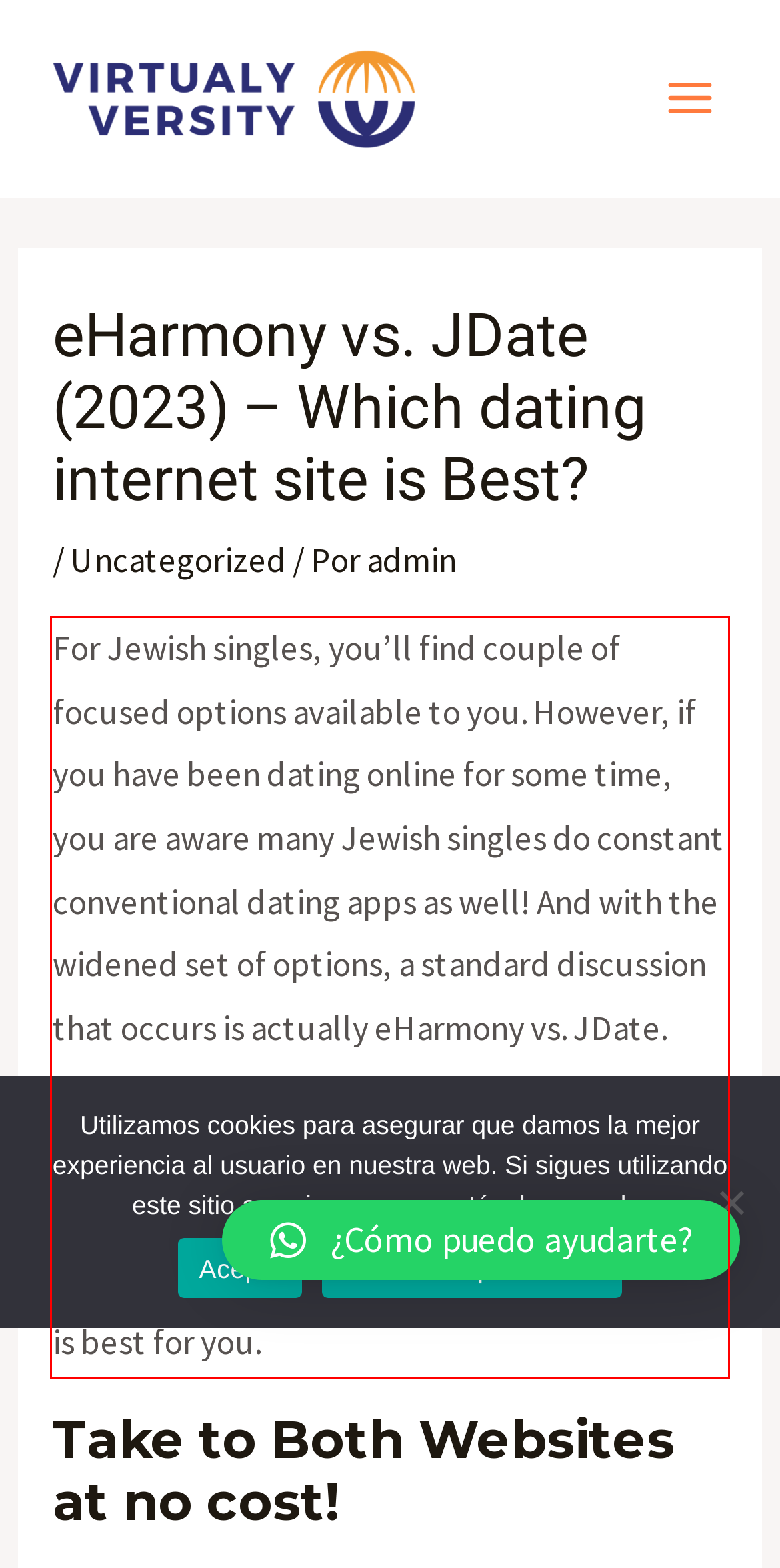Given a screenshot of a webpage containing a red bounding box, perform OCR on the text within this red bounding box and provide the text content.

For Jewish singles, you’ll find couple of focused options available to you. However, if you have been dating online for some time, you are aware many Jewish singles do constant conventional dating apps as well! And with the widened set of options, a standard discussion that occurs is actually eHarmony vs. JDate. Within guide we are going to digest the most important differences, parallels, advantages, and disadvantages of each and every dating internet site to assist you decide which option is best for you.